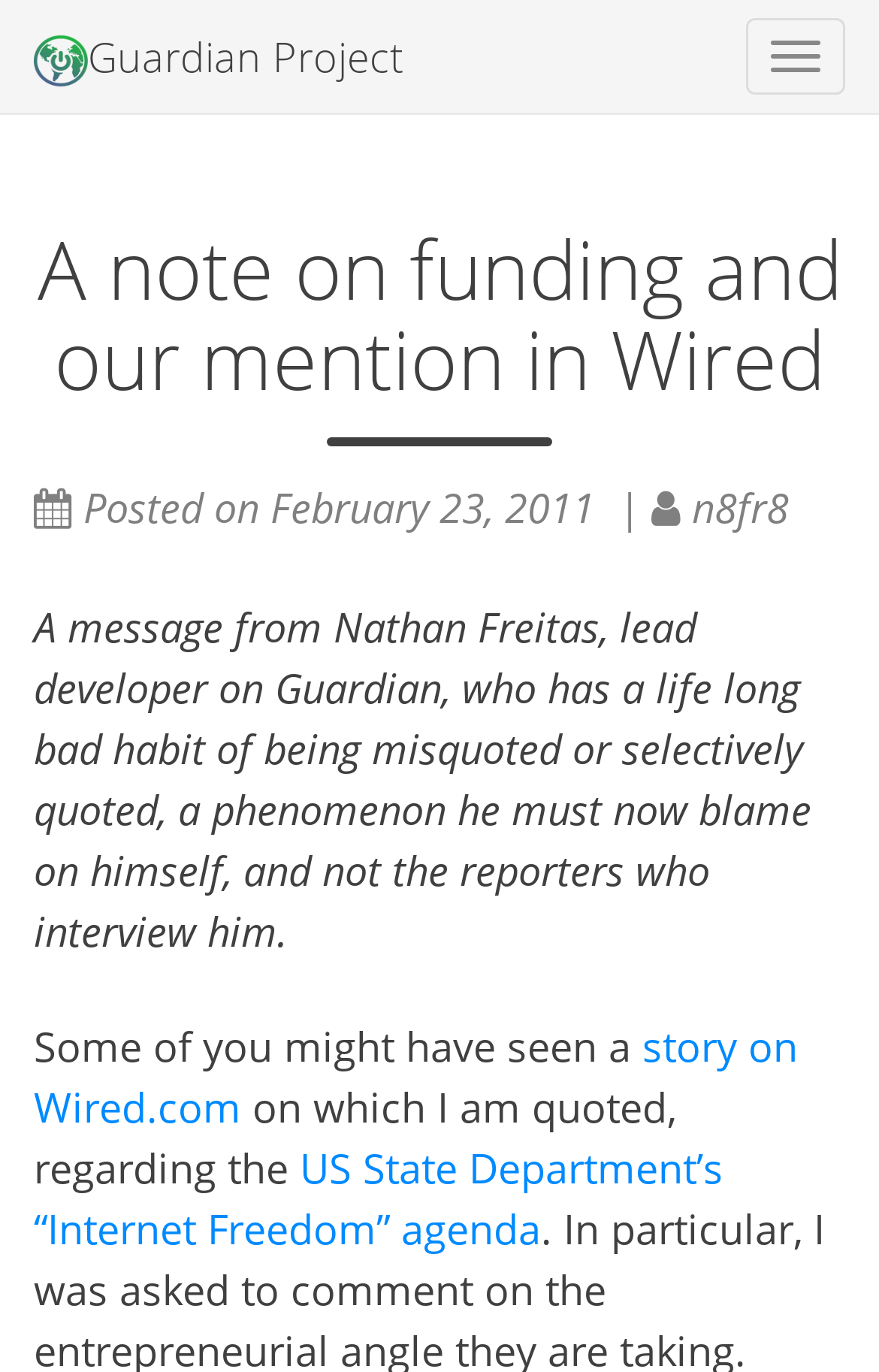Answer the following in one word or a short phrase: 
What is the topic of the story on Wired.com?

US State Department’s “Internet Freedom” agenda